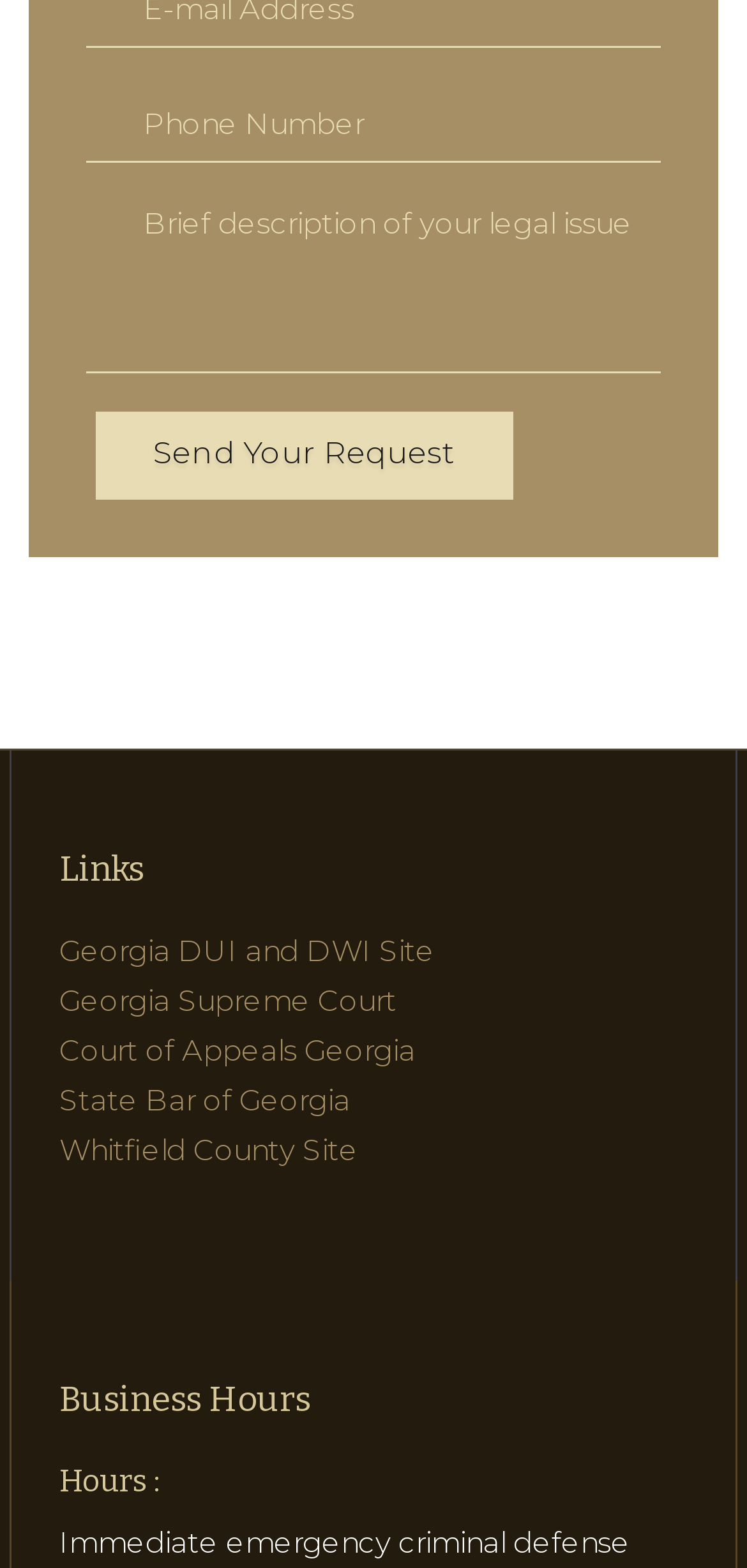From the screenshot, find the bounding box of the UI element matching this description: "name="Phone" placeholder="Phone Number"". Supply the bounding box coordinates in the form [left, top, right, bottom], each a float between 0 and 1.

[0.115, 0.055, 0.885, 0.103]